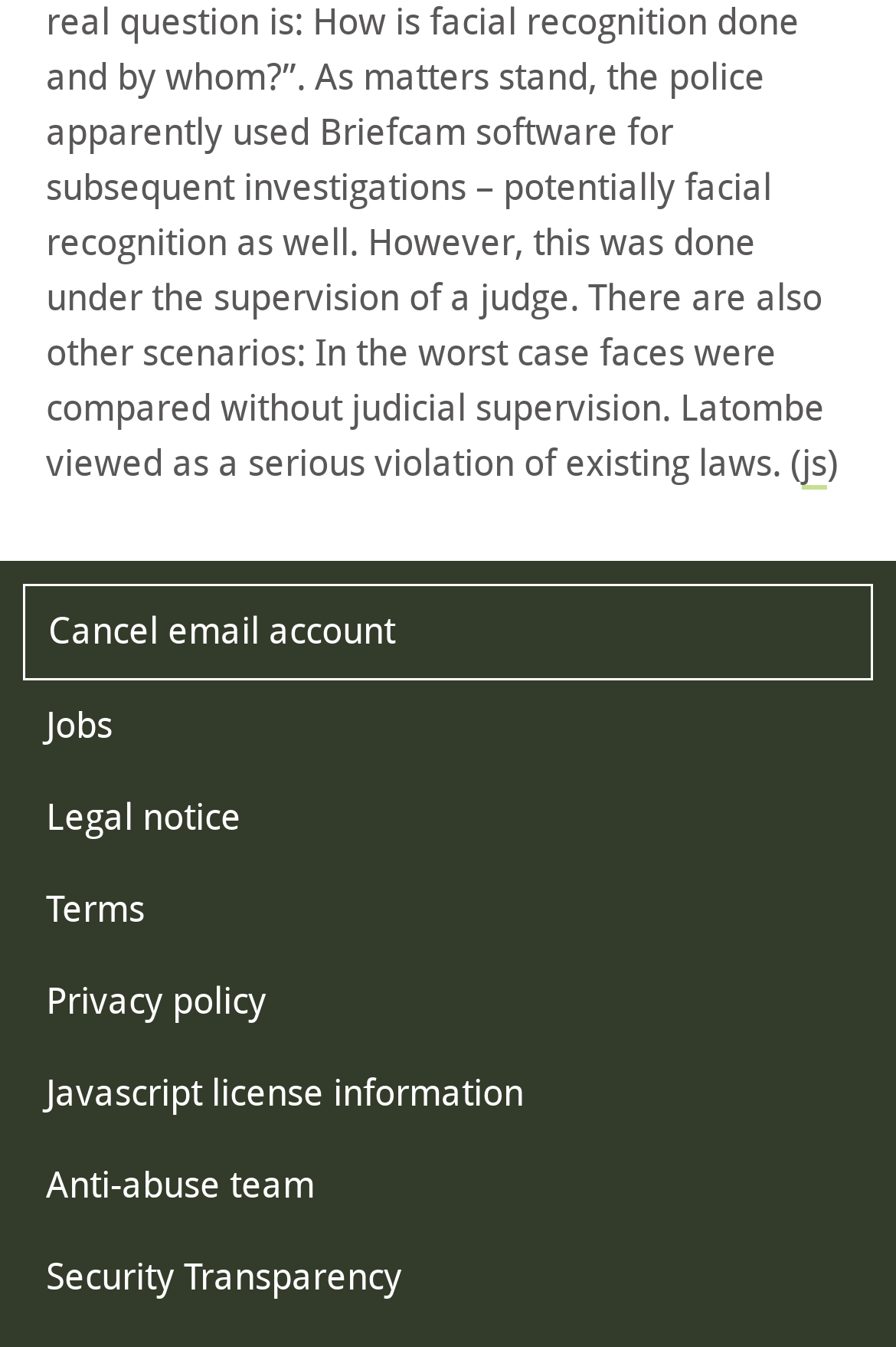Pinpoint the bounding box coordinates of the area that should be clicked to complete the following instruction: "View Privacy Policy". The coordinates must be given as four float numbers between 0 and 1, i.e., [left, top, right, bottom].

None